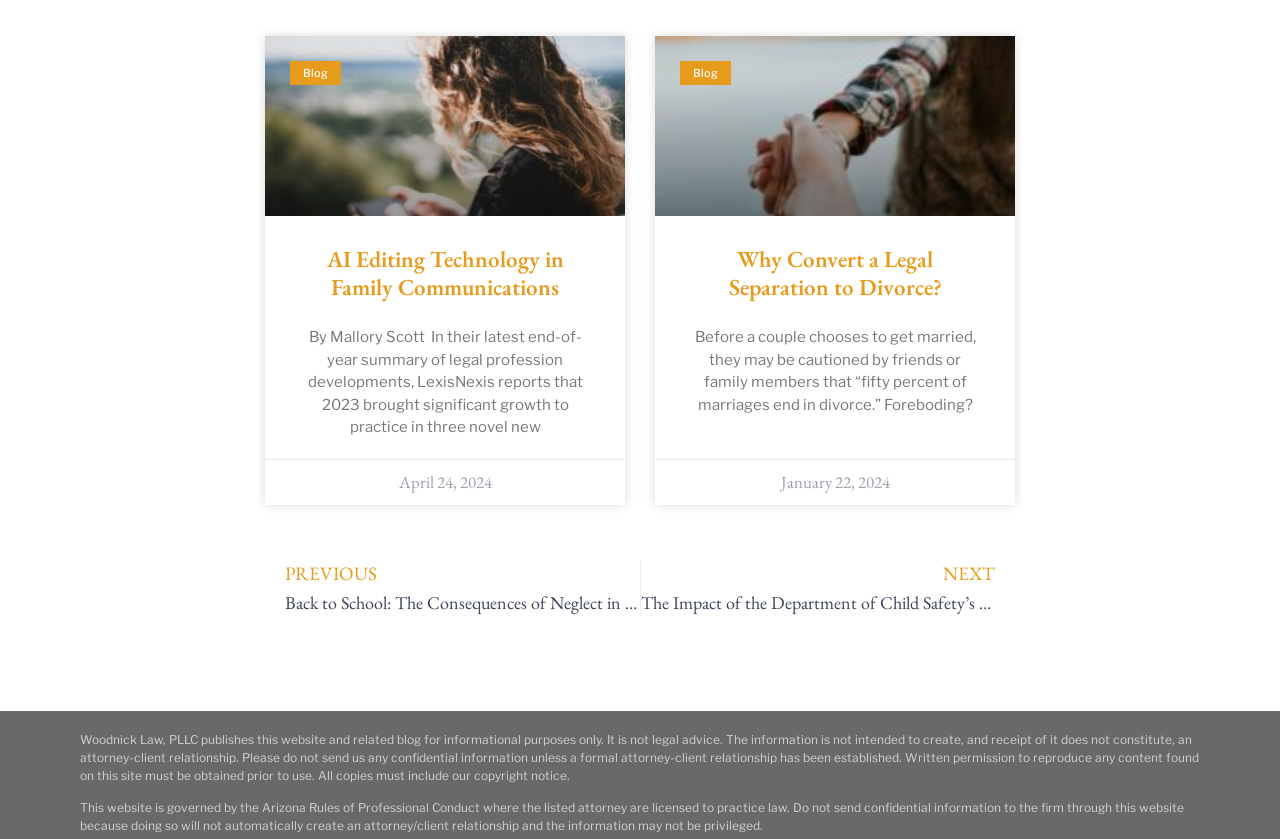From the webpage screenshot, identify the region described by parent_node: Blog. Provide the bounding box coordinates as (top-left x, top-left y, bottom-right x, bottom-right y), with each value being a floating point number between 0 and 1.

[0.512, 0.043, 0.793, 0.258]